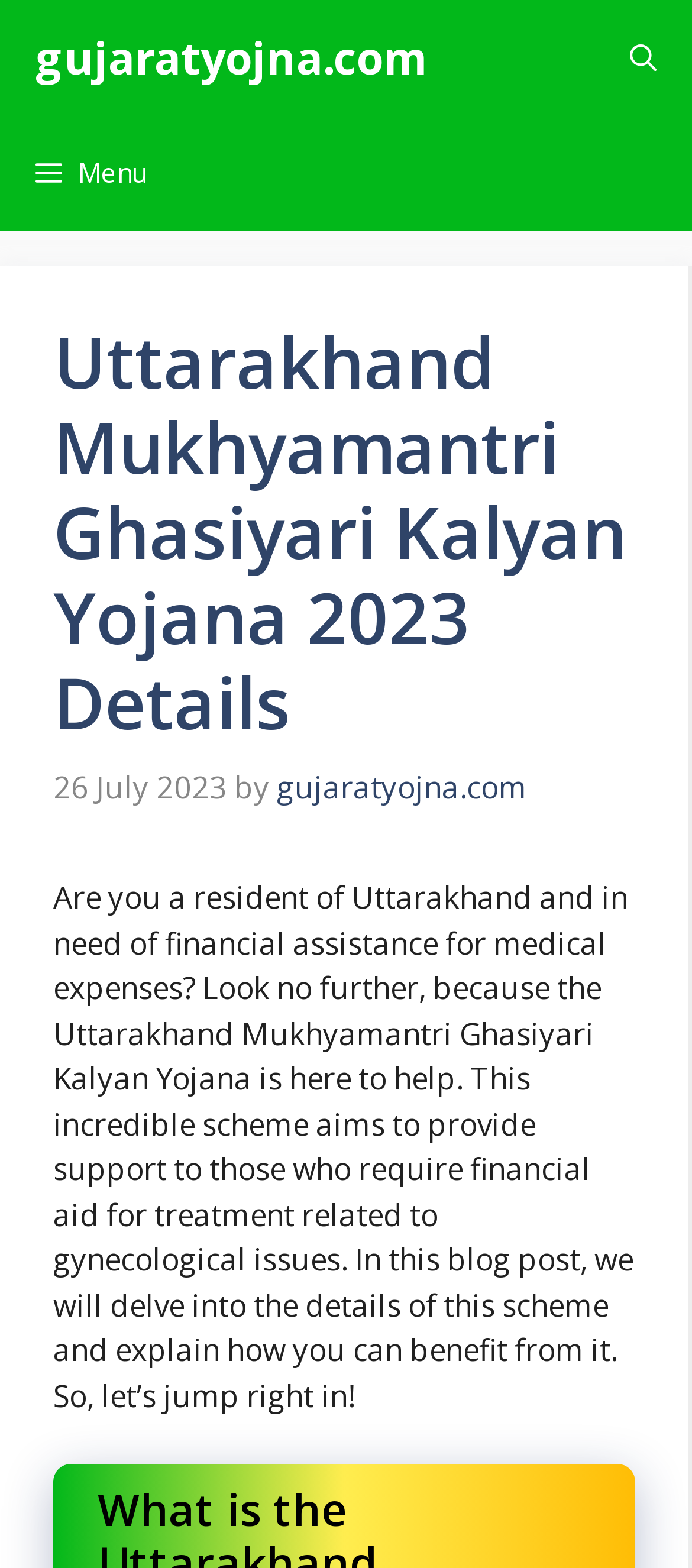Extract the bounding box coordinates for the described element: "gujaratyojna.com". The coordinates should be represented as four float numbers between 0 and 1: [left, top, right, bottom].

[0.051, 0.0, 0.615, 0.074]